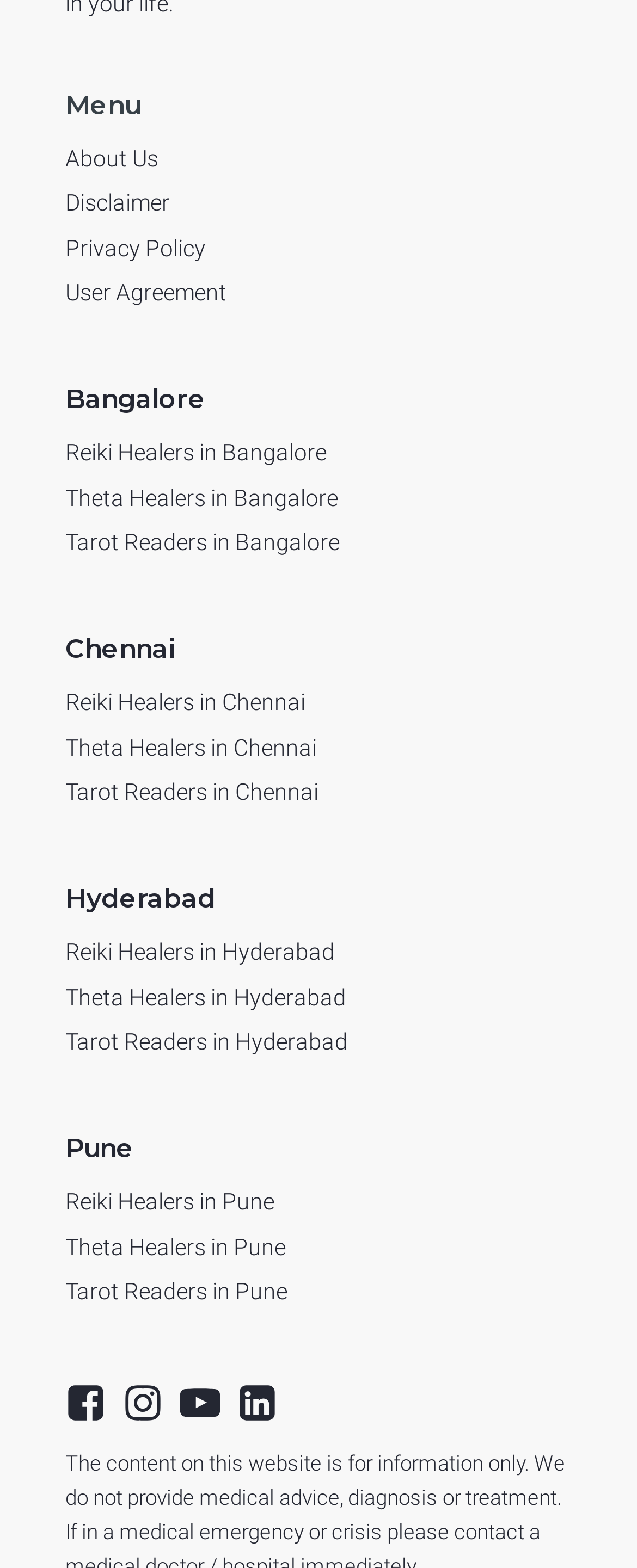Using the provided description: "Theta Healers in Pune", find the bounding box coordinates of the corresponding UI element. The output should be four float numbers between 0 and 1, in the format [left, top, right, bottom].

[0.103, 0.783, 0.449, 0.812]